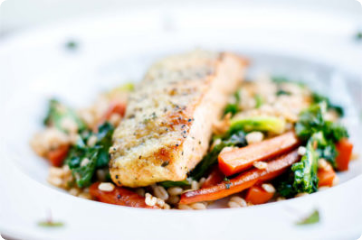Provide a one-word or short-phrase answer to the question:
What is the shape of the plate?

Round